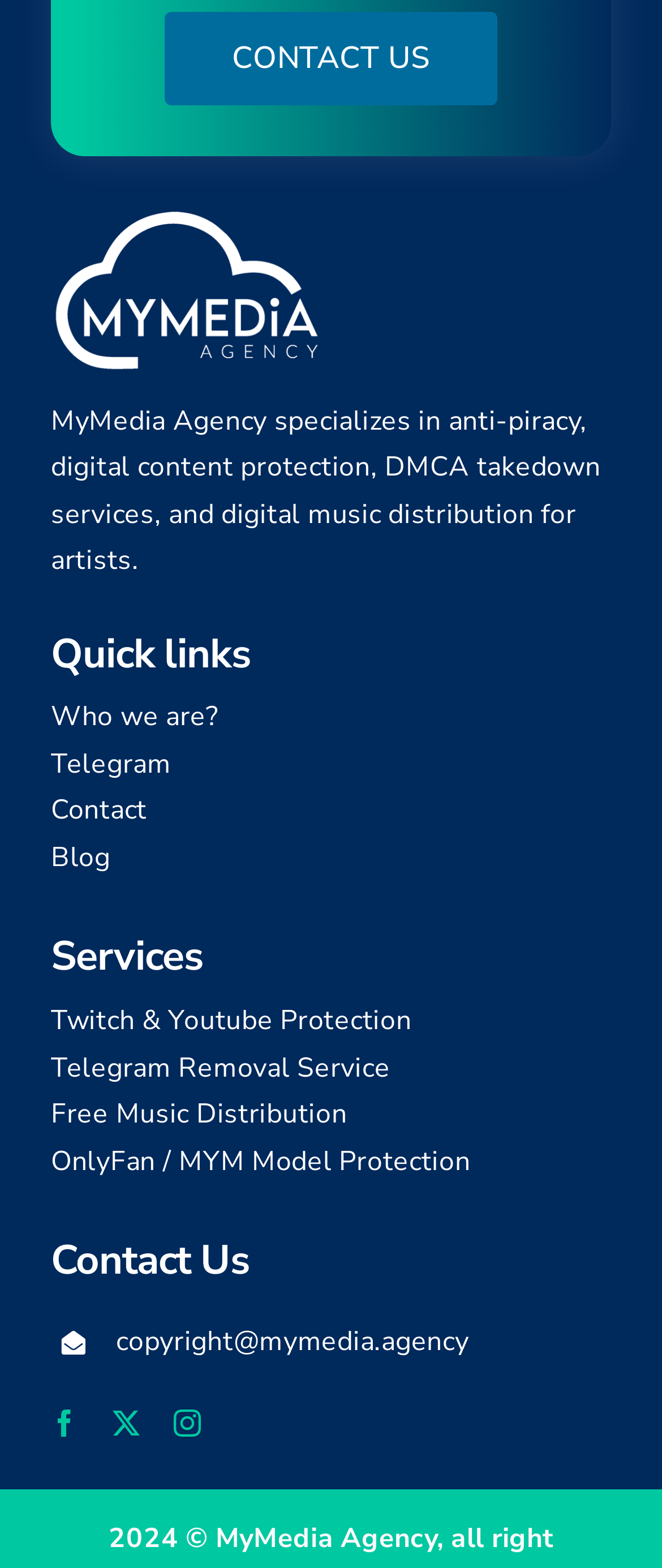Carefully observe the image and respond to the question with a detailed answer:
What is the main specialization of MyMedia Agency?

According to the StaticText element, MyMedia Agency specializes in anti-piracy, digital content protection, DMCA takedown services, and digital music distribution for artists.